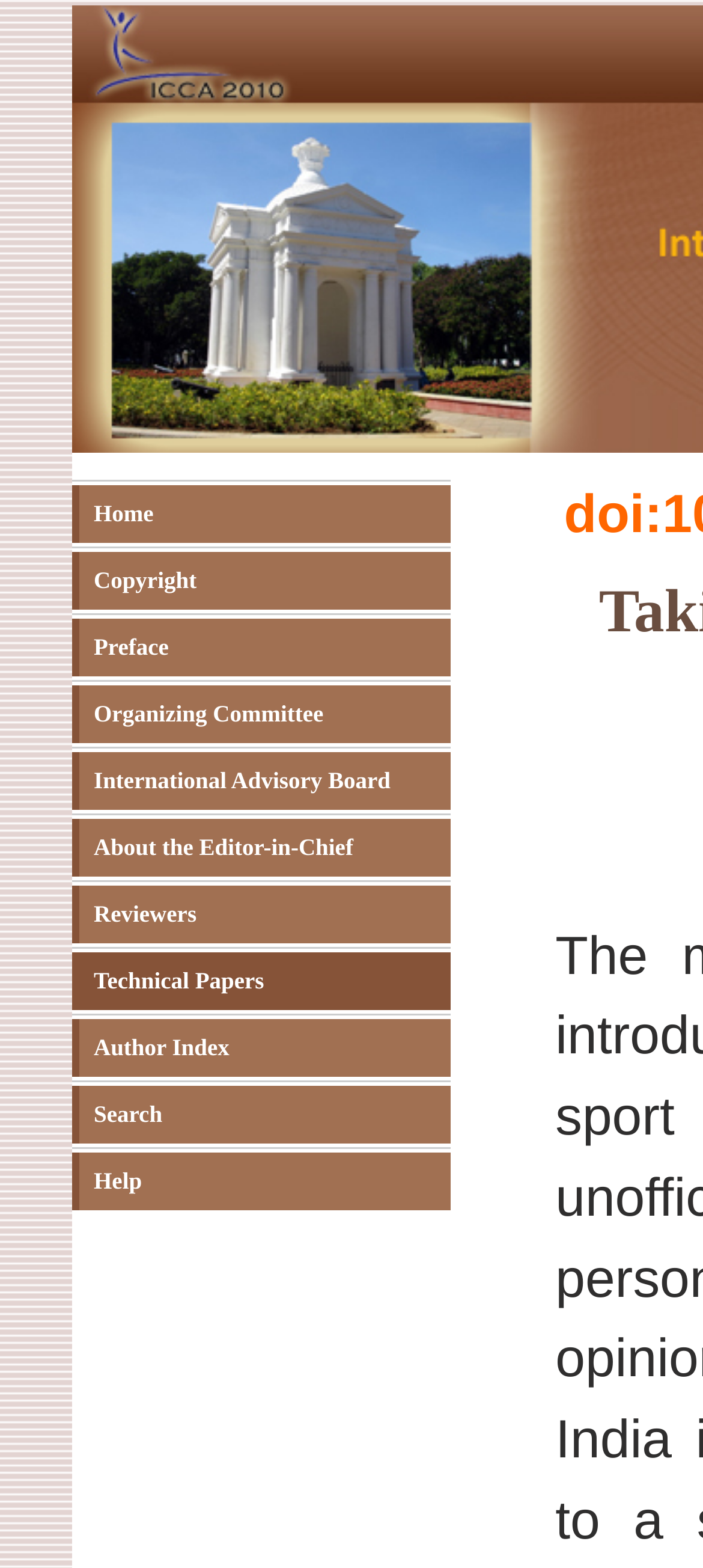Identify the first-level heading on the webpage and generate its text content.

Taking Indian Cricket a Step Forward